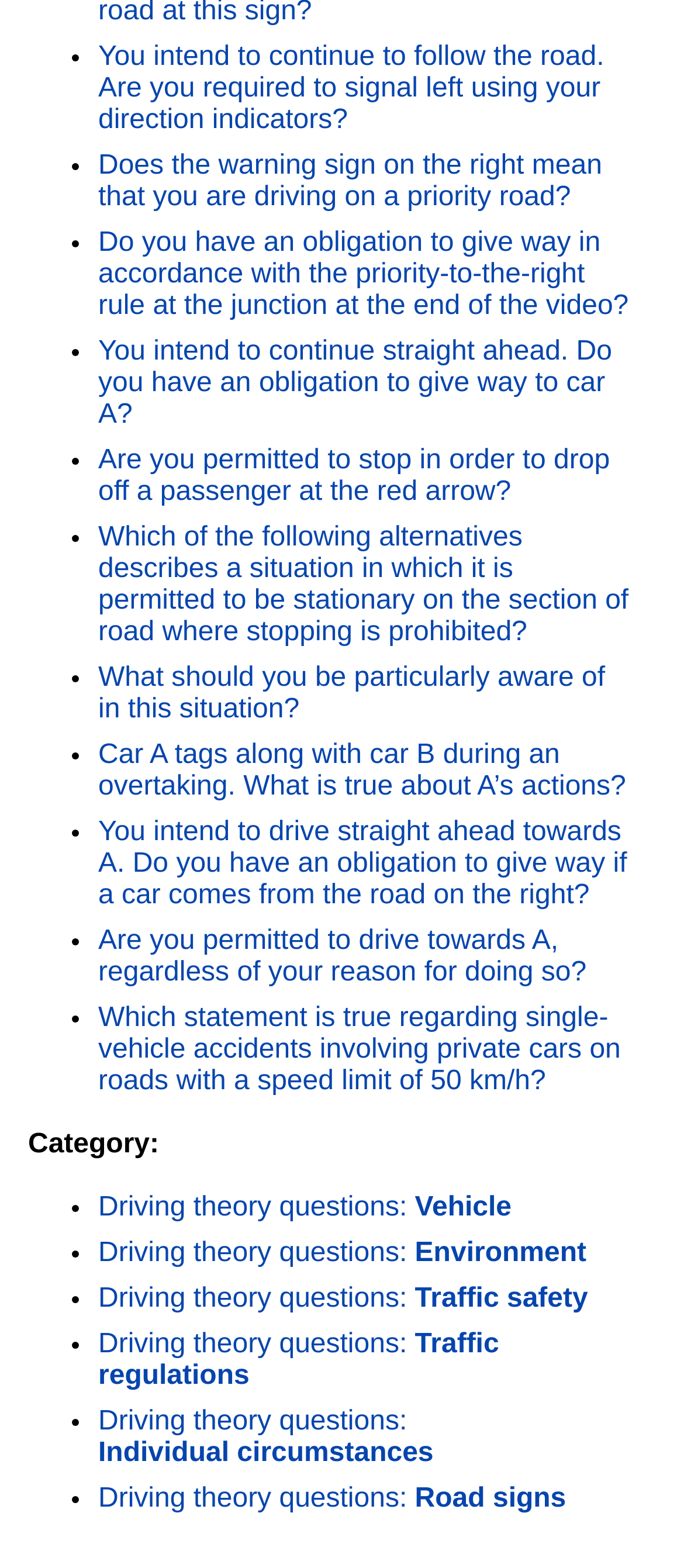Please answer the following question as detailed as possible based on the image: 
What is the category of the first question?

The first question is 'You intend to continue to follow the road. Are you required to signal left using your direction indicators?' but there is no explicit category mentioned for this question.